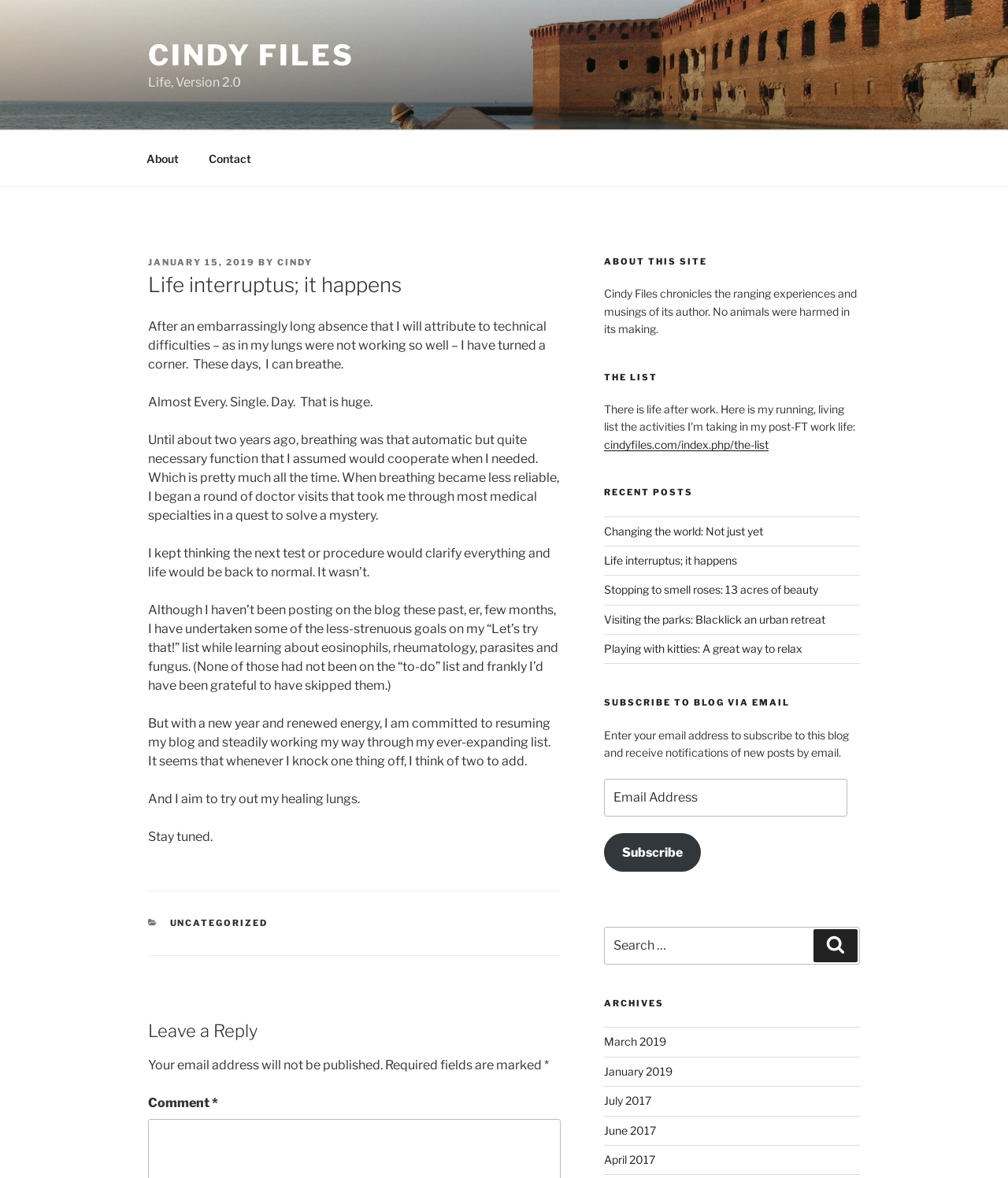What is the name of the blog?
Please provide a comprehensive answer based on the information in the image.

I determined the answer by looking at the top-left corner of the webpage, where it says 'Cindy Files' in a prominent font, indicating that it is the name of the blog.